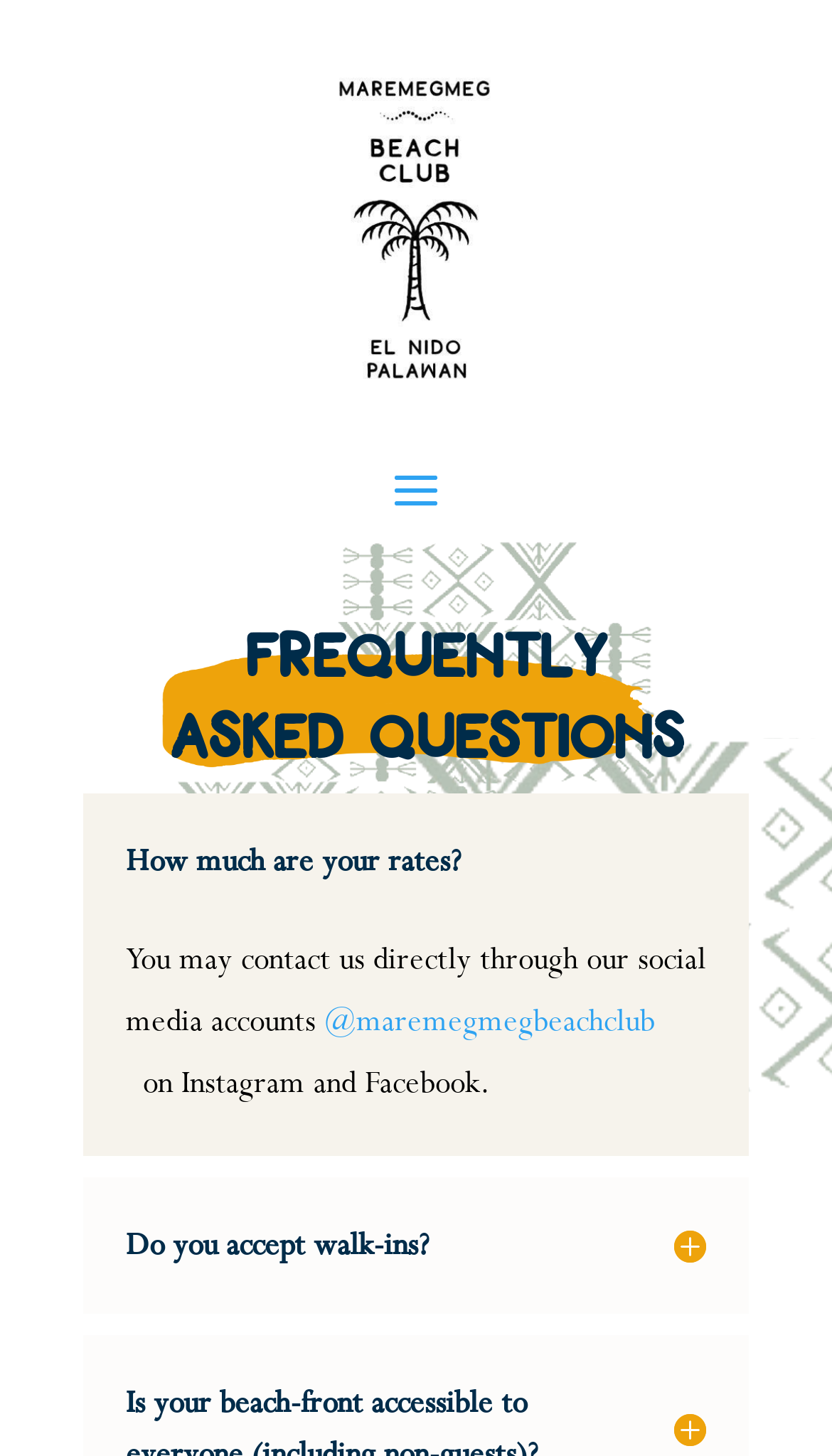Please respond to the question with a concise word or phrase:
What is the second part of the main heading?

Asked Questions